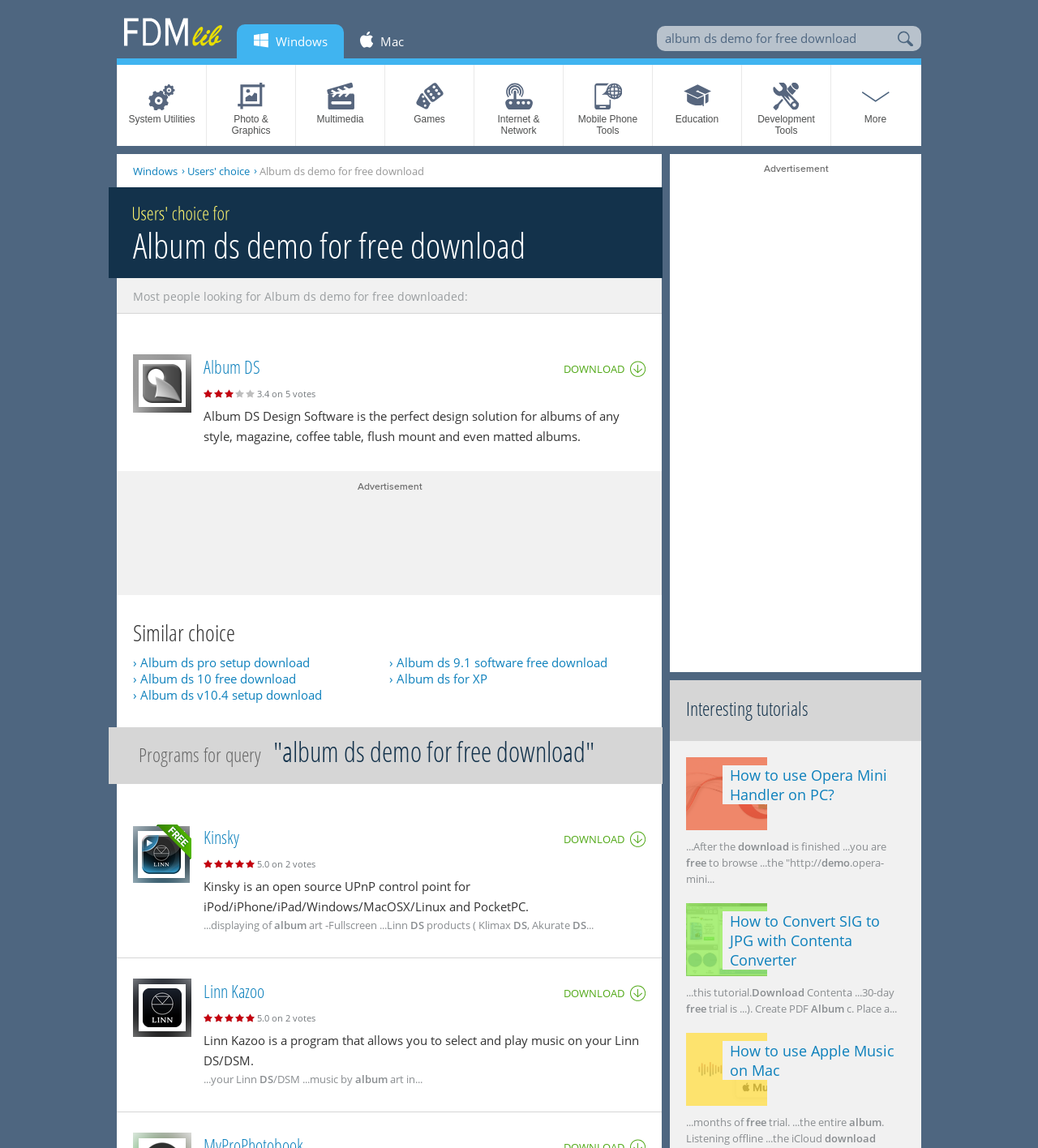Calculate the bounding box coordinates for the UI element based on the following description: "› Album ds for XP". Ensure the coordinates are four float numbers between 0 and 1, i.e., [left, top, right, bottom].

[0.375, 0.584, 0.47, 0.598]